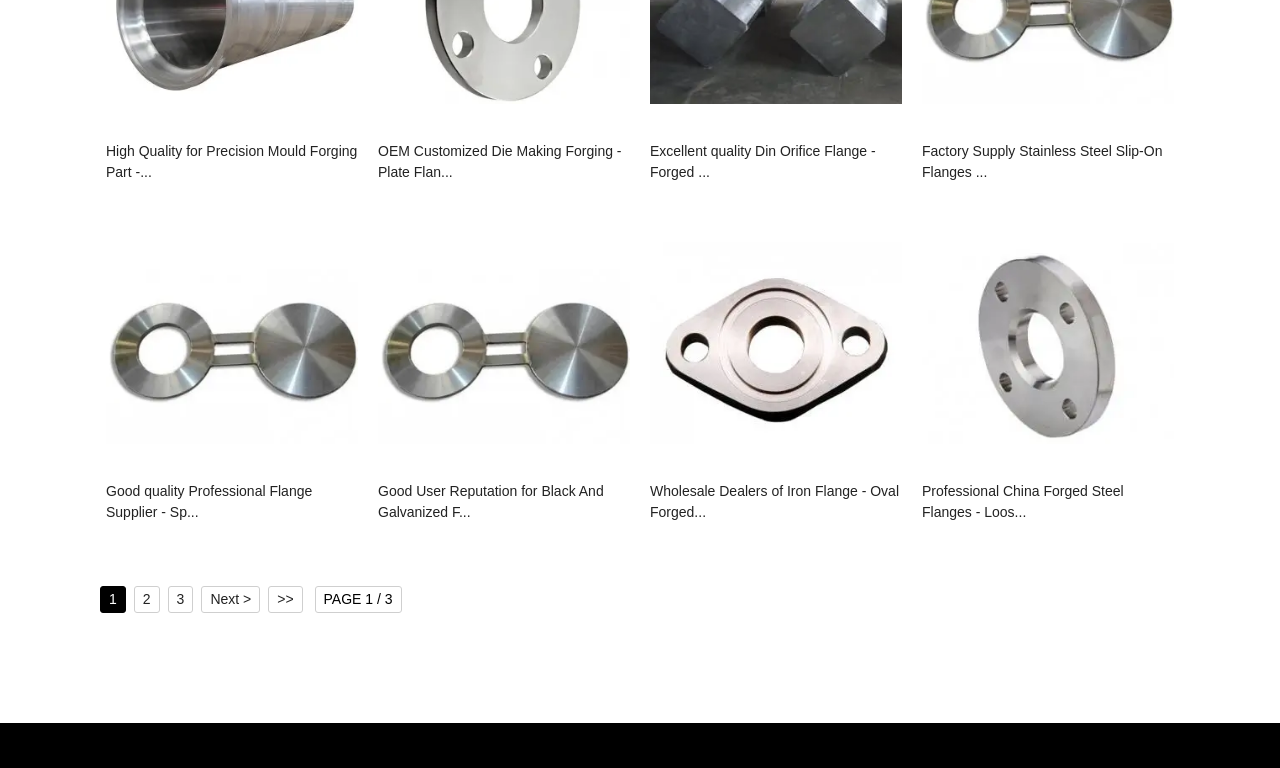Indicate the bounding box coordinates of the element that must be clicked to execute the instruction: "View OEM Customized Die Making Forging". The coordinates should be given as four float numbers between 0 and 1, i.e., [left, top, right, bottom].

[0.295, 0.183, 0.492, 0.242]